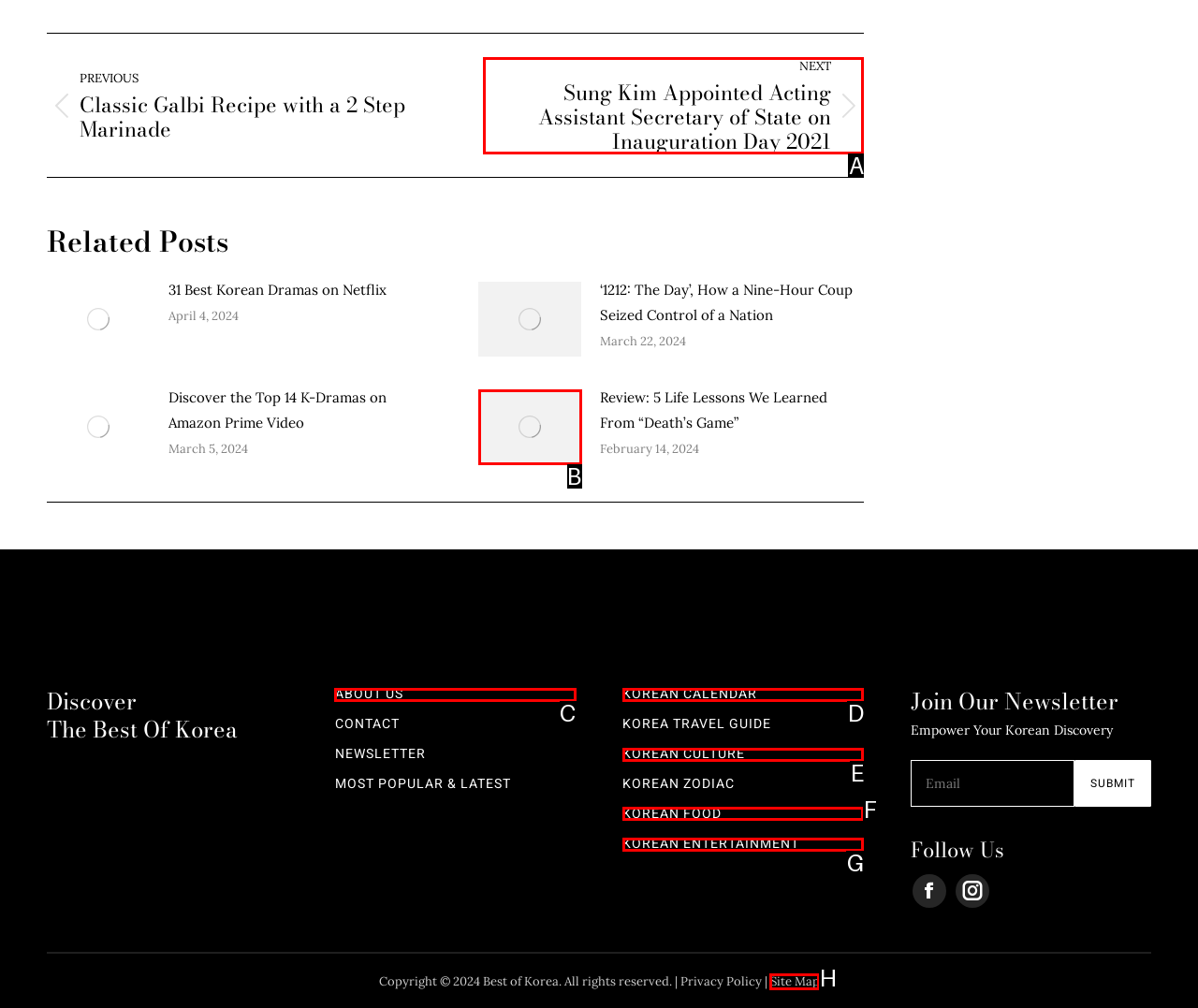Decide which letter you need to select to fulfill the task: Follow the 'KOREAN FOOD' link
Answer with the letter that matches the correct option directly.

F